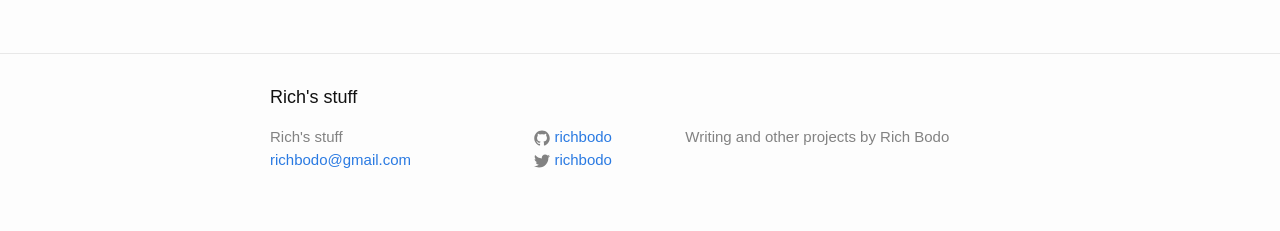Provide your answer in a single word or phrase: 
How many images are associated with the link 'richbodo'?

2